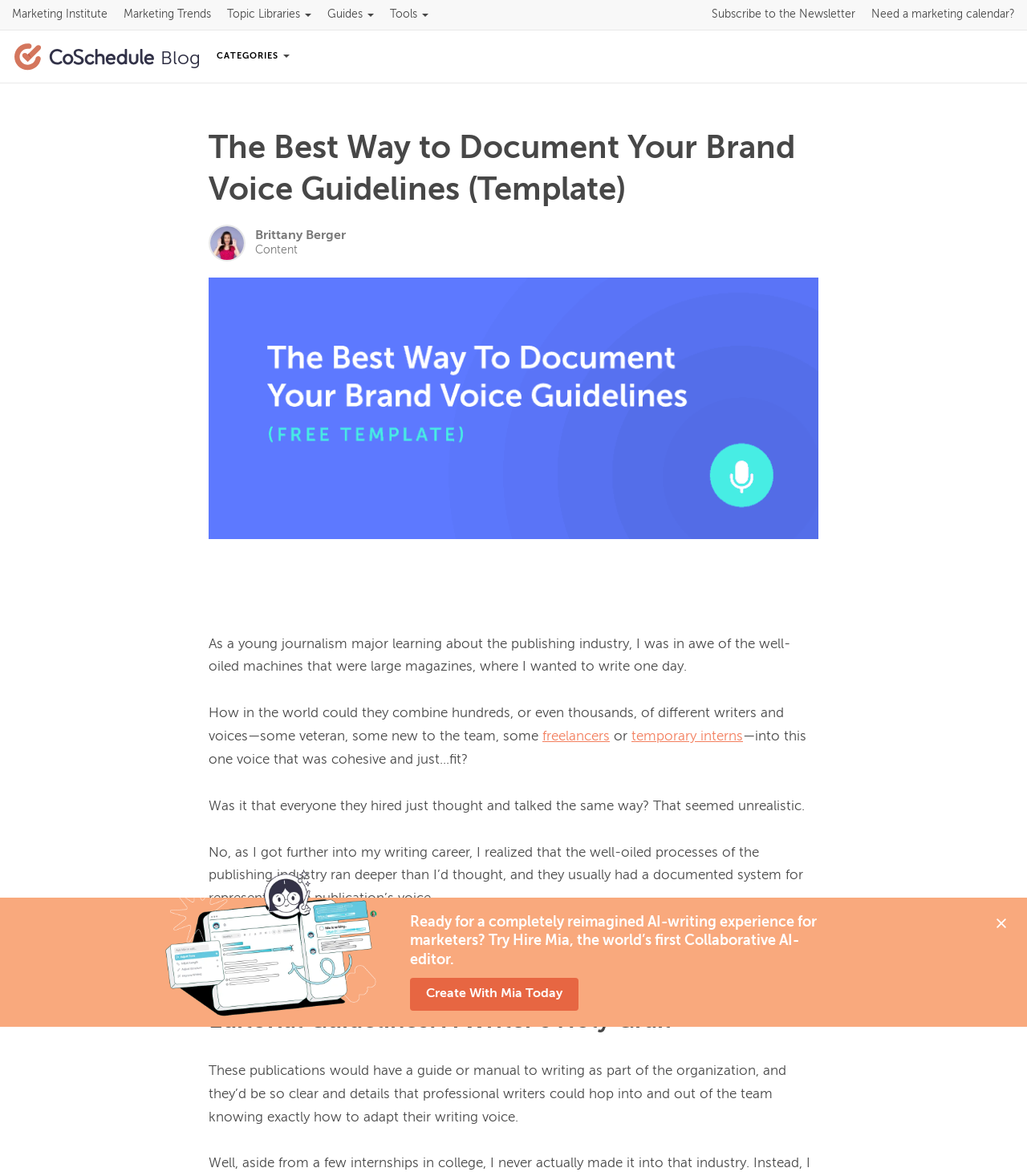Find the bounding box coordinates for the area that should be clicked to accomplish the instruction: "Click the 'Create With Mia Today' button".

[0.399, 0.832, 0.563, 0.859]